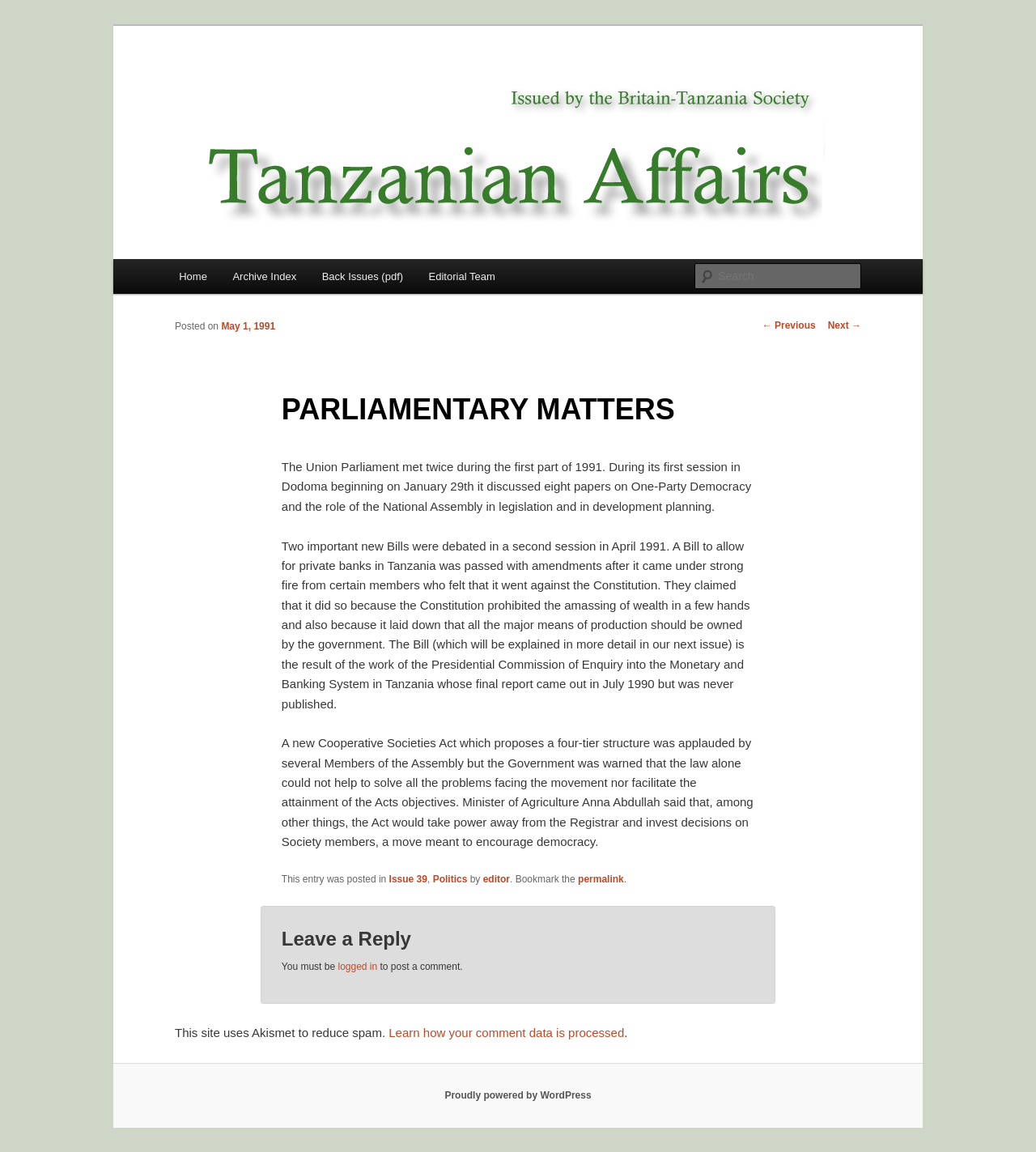What is the name of the website?
Your answer should be a single word or phrase derived from the screenshot.

Tanzanian Affairs